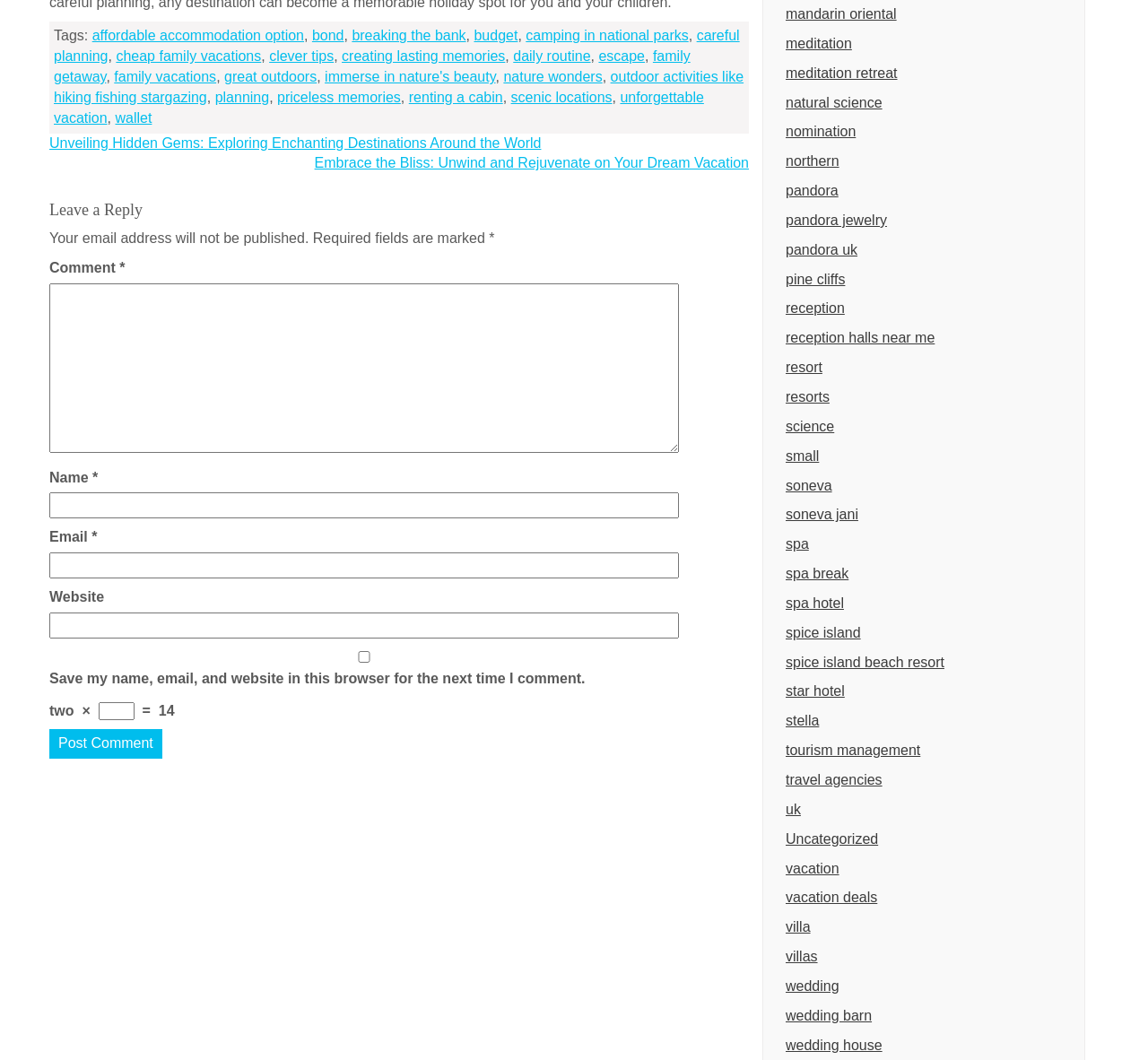Locate the bounding box coordinates of the clickable region necessary to complete the following instruction: "Search for Honda car models". Provide the coordinates in the format of four float numbers between 0 and 1, i.e., [left, top, right, bottom].

None